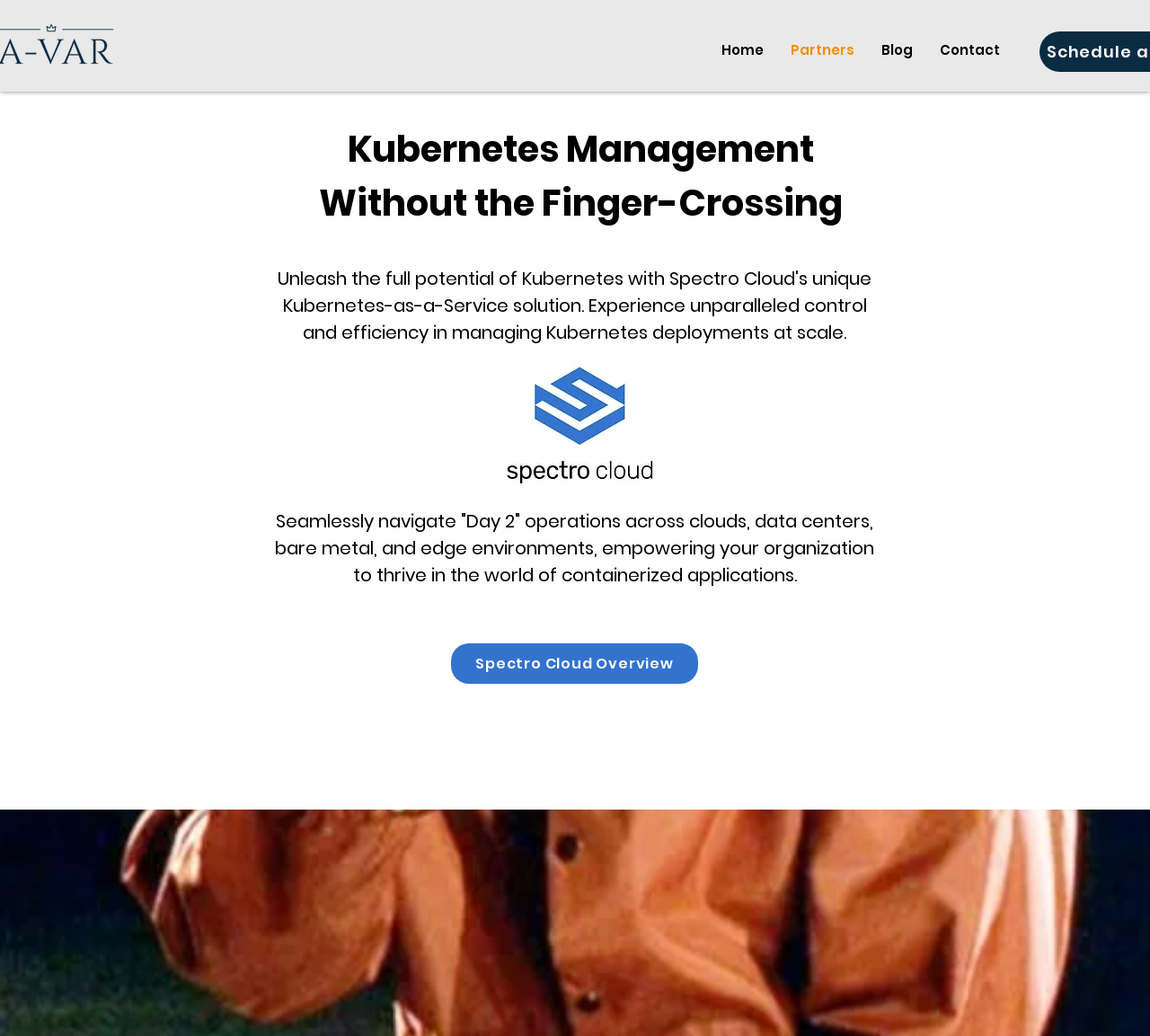Using the element description provided, determine the bounding box coordinates in the format (top-left x, top-left y, bottom-right x, bottom-right y). Ensure that all values are floating point numbers between 0 and 1. Element description: Home

[0.616, 0.027, 0.676, 0.07]